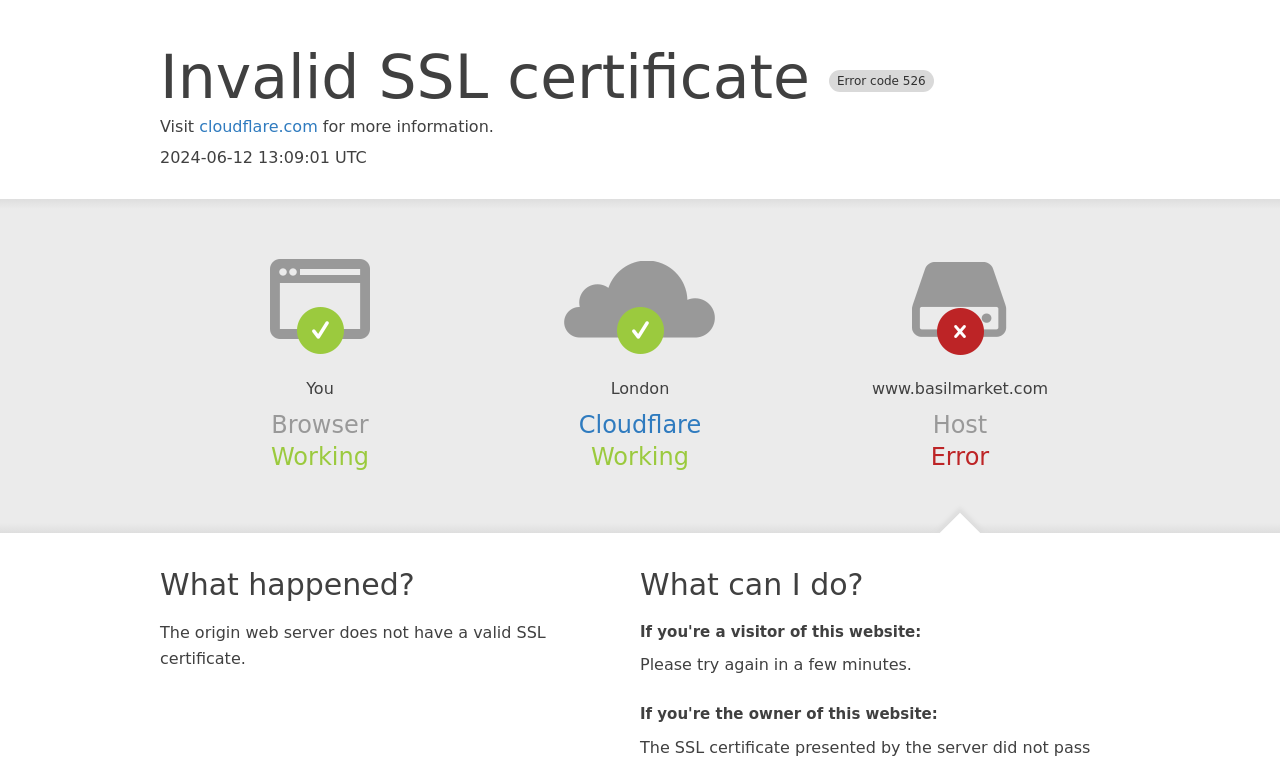Carefully examine the image and provide an in-depth answer to the question: What is the name of the website?

The name of the website is mentioned in the section 'Host' on the webpage, which is 'www.basilmarket.com'.